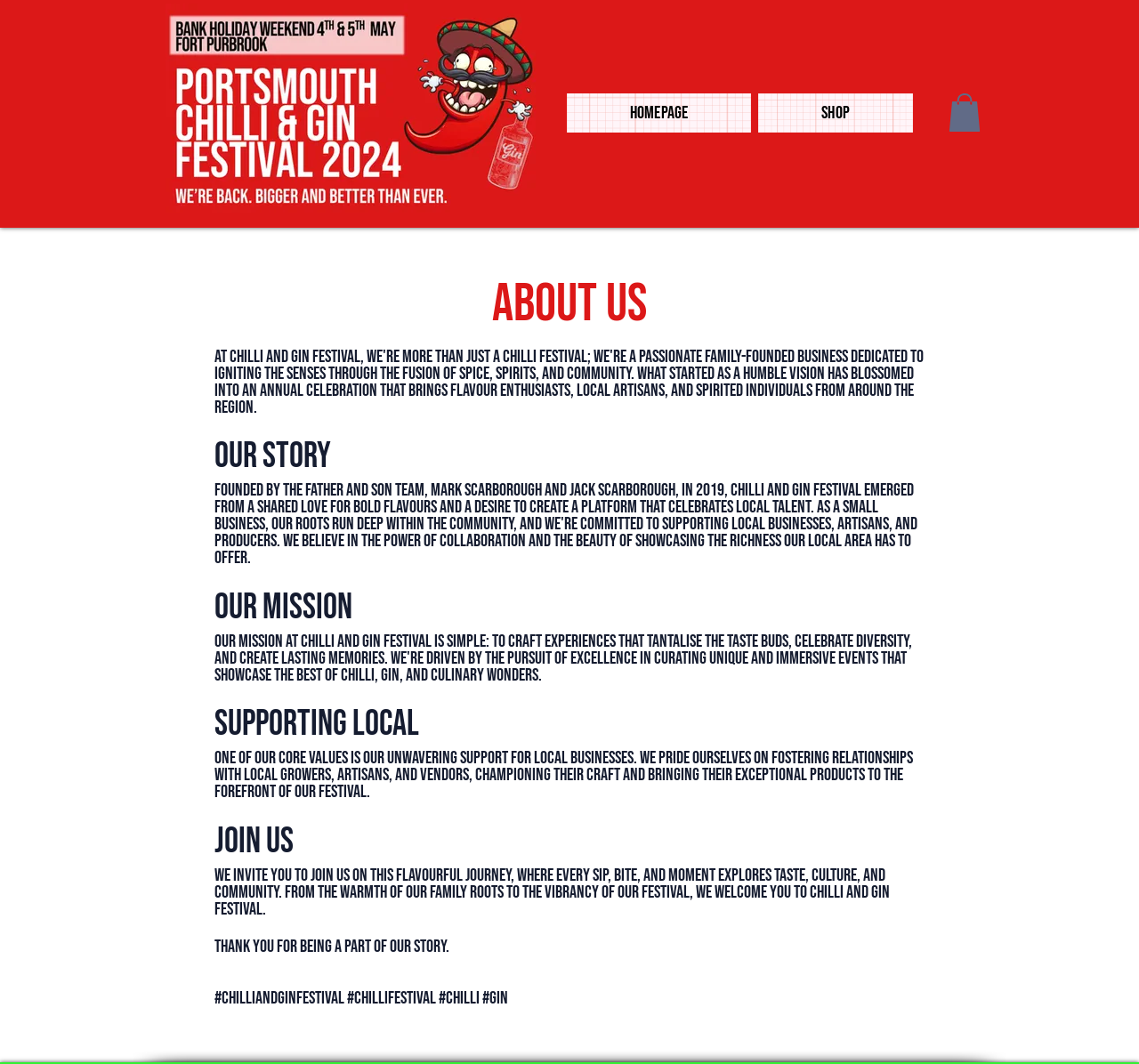What is the main theme of the festival?
Please provide a detailed and thorough answer to the question.

I inferred the answer by analyzing the image '2024 Chilli and Gin Festival MASTER PACK_edited.jpg' and the headings 'Our Story', 'Our Mission', 'Supporting Local', and 'Join Us' which all relate to the theme of chilli and gin.